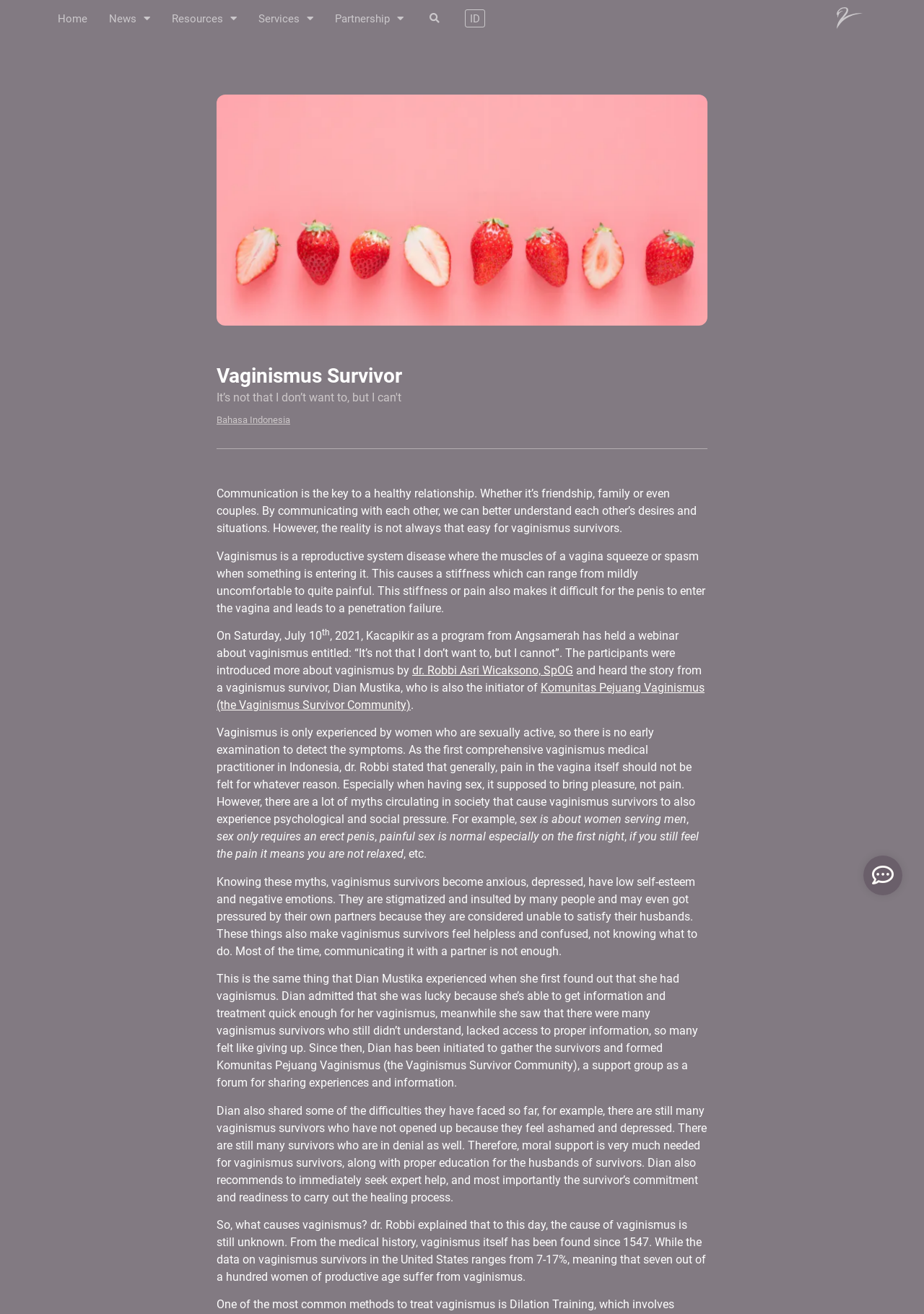Find the bounding box coordinates of the area that needs to be clicked in order to achieve the following instruction: "Read more about vaginismus from dr. Robbi Asri Wicaksono, SpOG". The coordinates should be specified as four float numbers between 0 and 1, i.e., [left, top, right, bottom].

[0.446, 0.505, 0.62, 0.515]